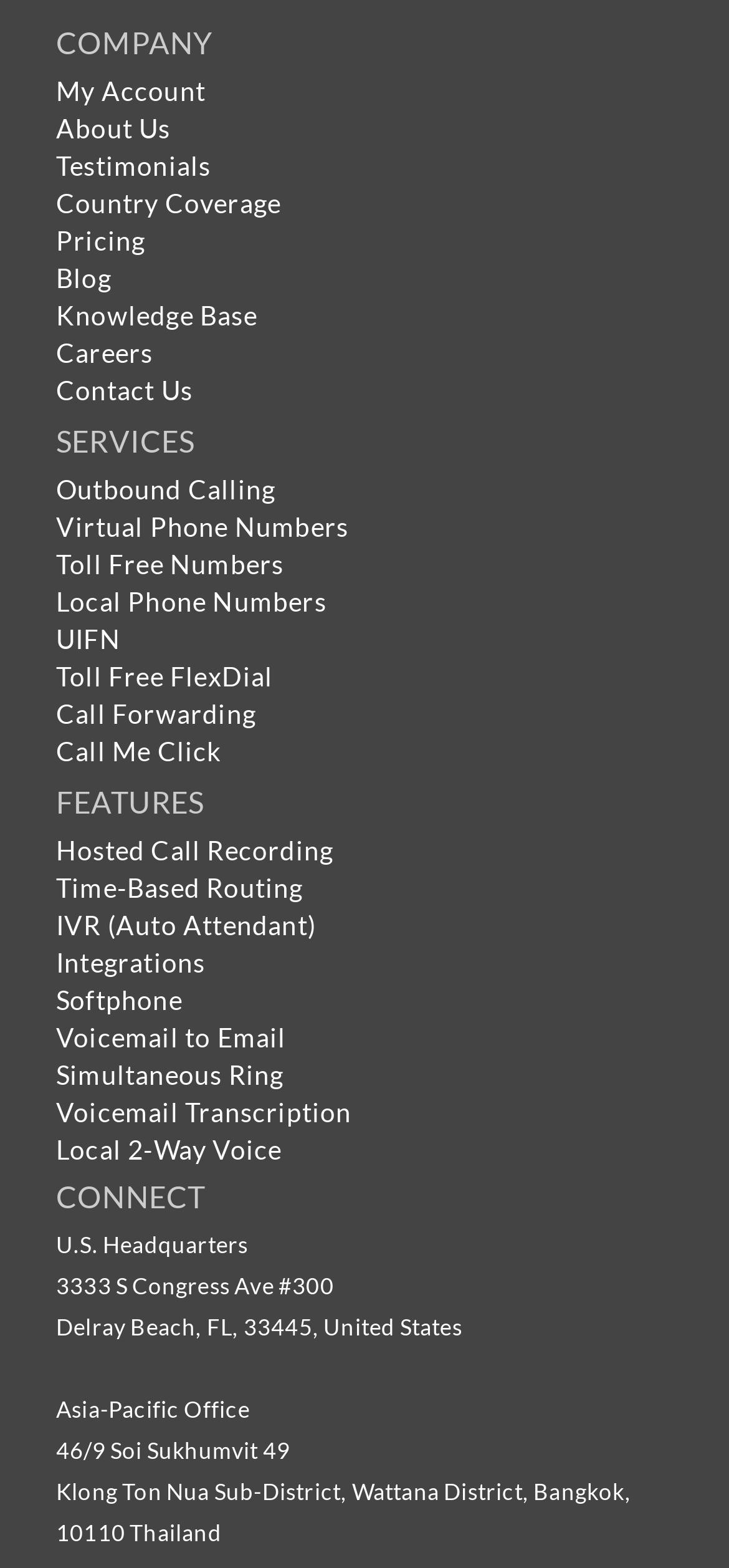Determine the bounding box coordinates (top-left x, top-left y, bottom-right x, bottom-right y) of the UI element described in the following text: Knowledge Base

[0.077, 0.19, 0.353, 0.211]